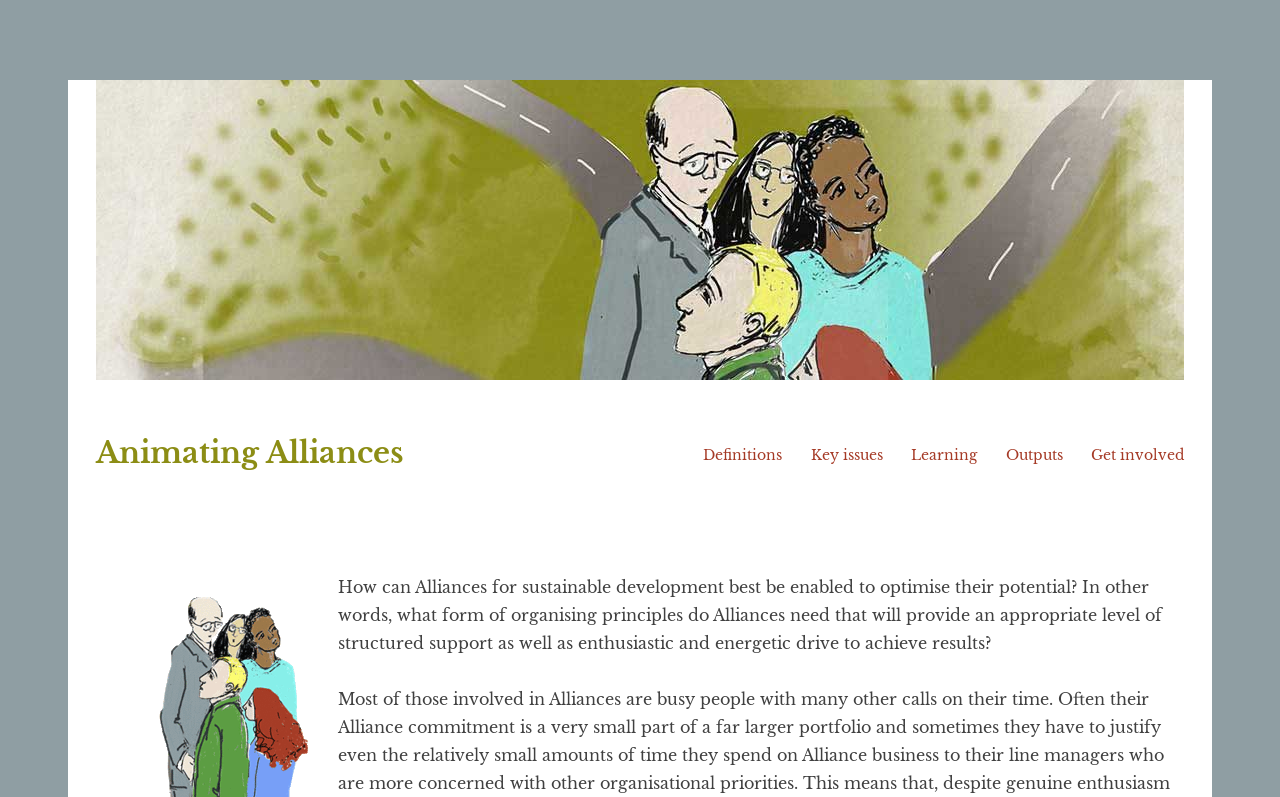Answer the following in one word or a short phrase: 
What is the main topic of this webpage?

Alliances for sustainable development